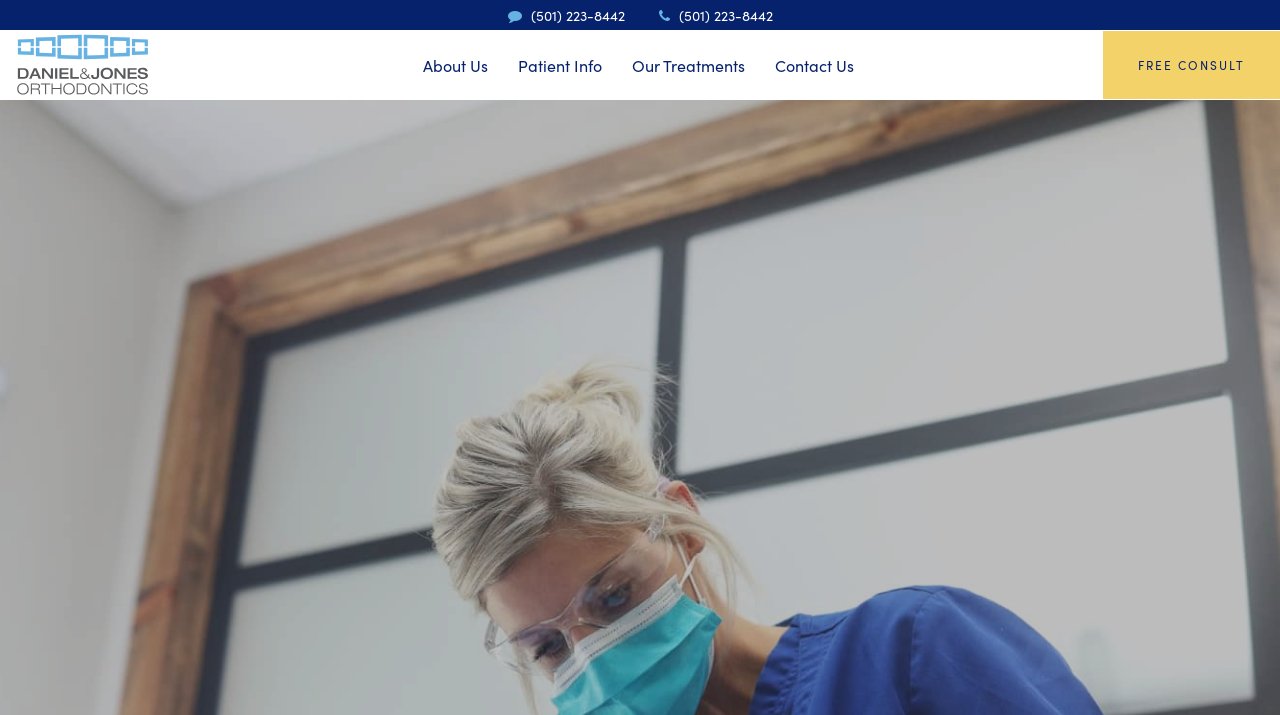What is the clinic's specialty?
Please look at the screenshot and answer in one word or a short phrase.

Orthodontics